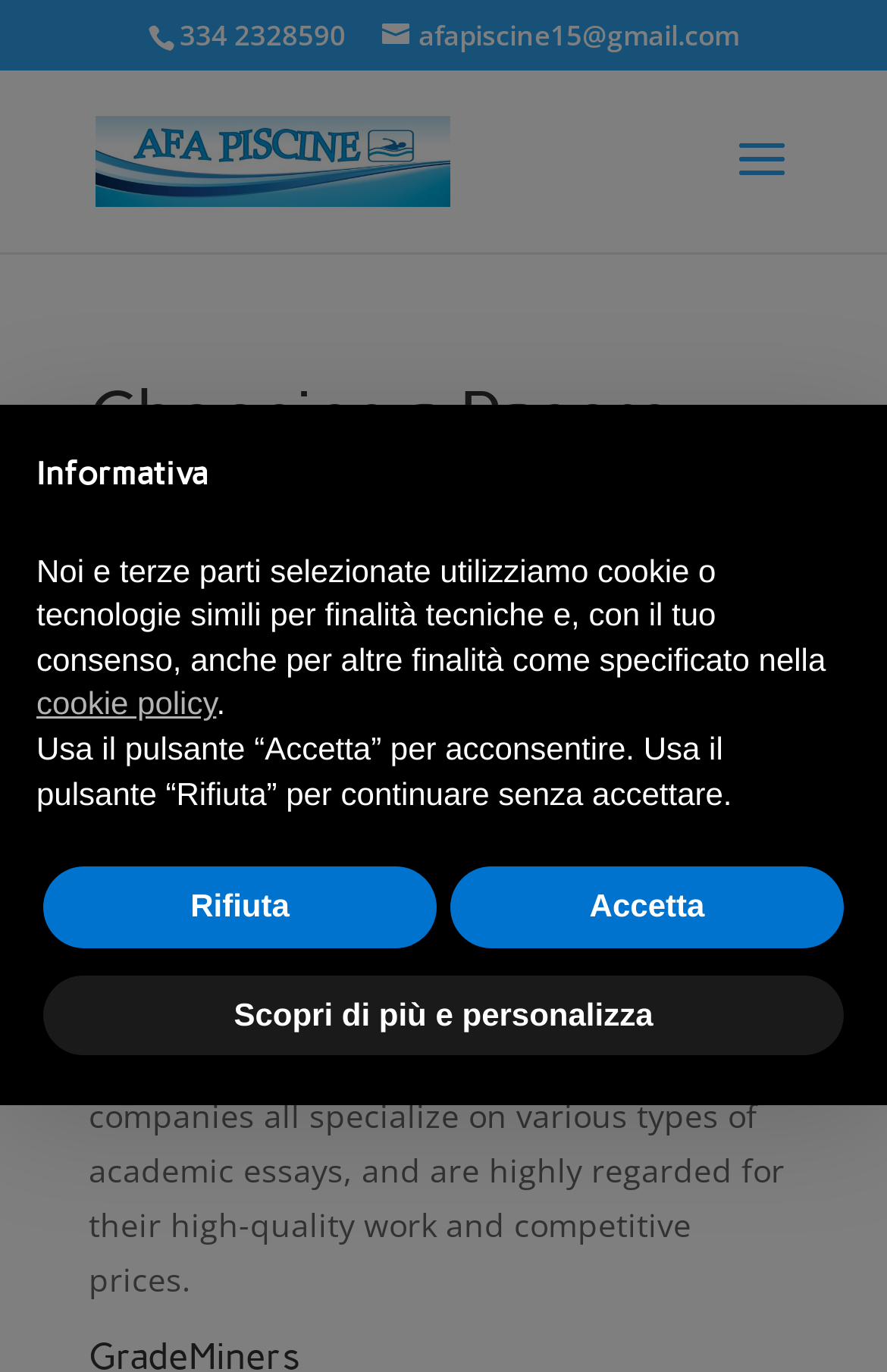Give a one-word or one-phrase response to the question: 
What is the date mentioned in the text?

Giu 17, 2022